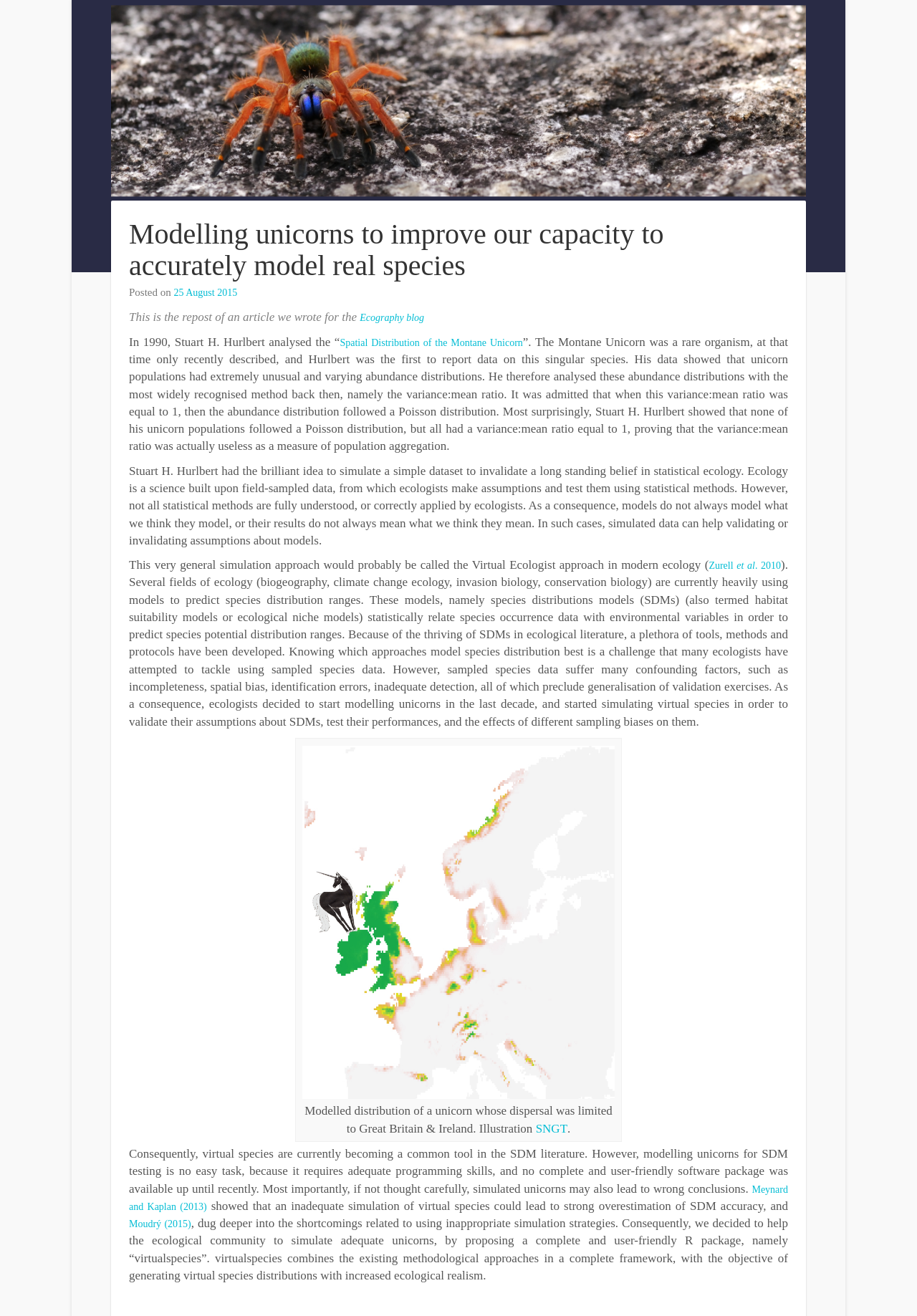Please locate the bounding box coordinates of the element that should be clicked to achieve the given instruction: "View the image of the modelled distribution of a unicorn".

[0.33, 0.567, 0.67, 0.835]